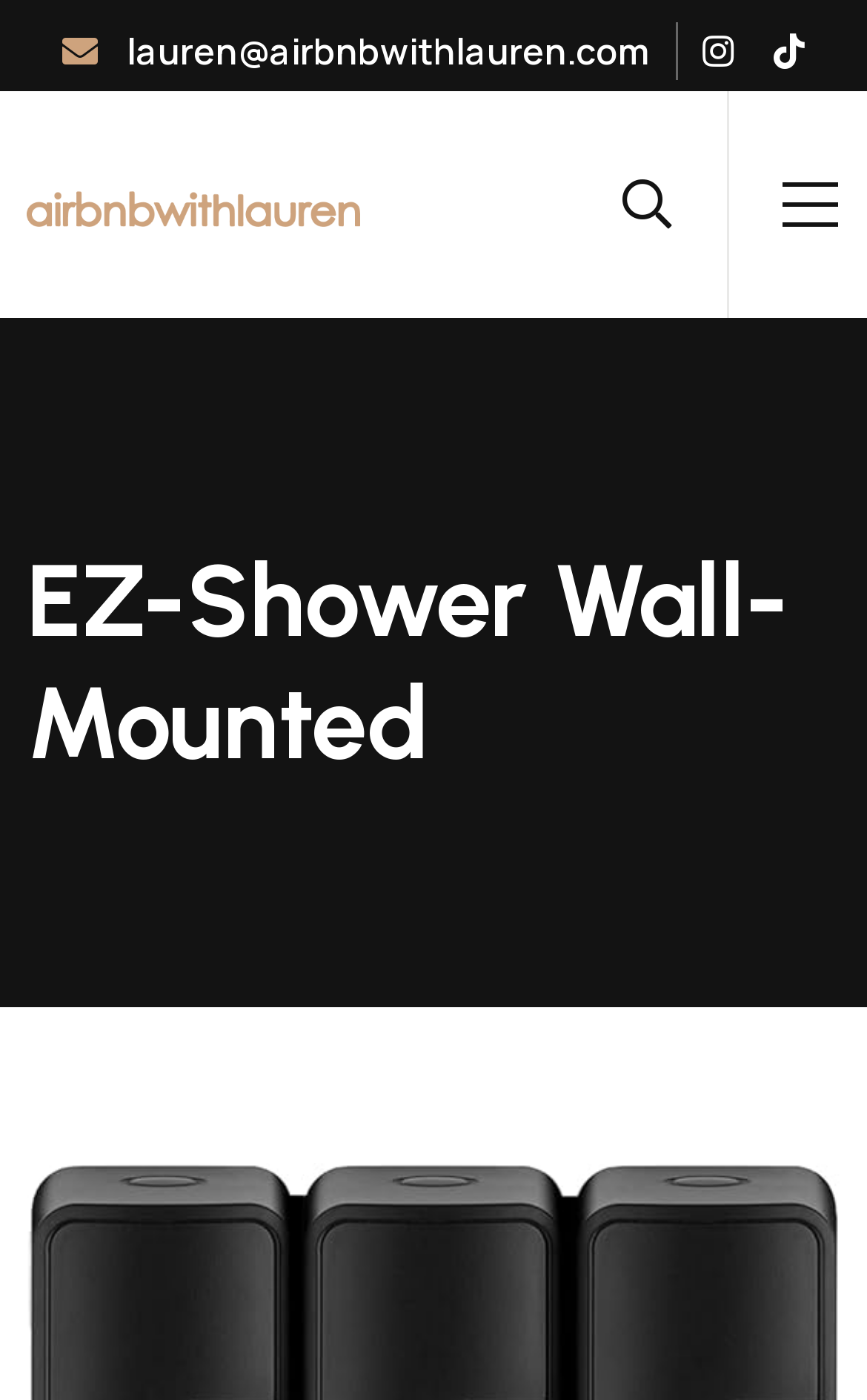Is there an image on the webpage?
Please provide a comprehensive answer based on the visual information in the image.

I found an image on the webpage by looking at the image element with the text 'Airbnb with Lauren' which is located at the top left corner of the webpage.